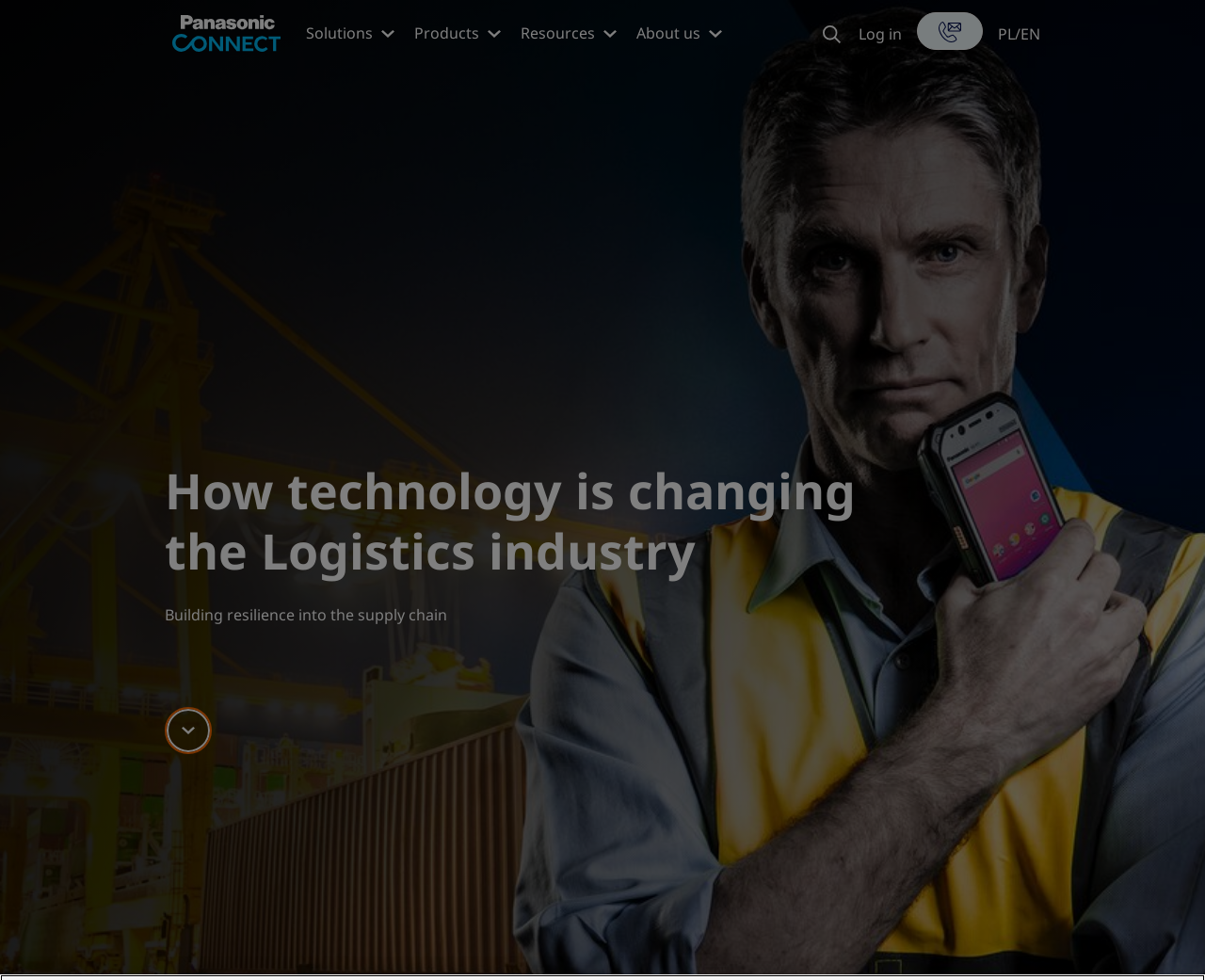Locate the bounding box coordinates of the clickable area needed to fulfill the instruction: "Log in to the system".

[0.712, 0.023, 0.748, 0.046]